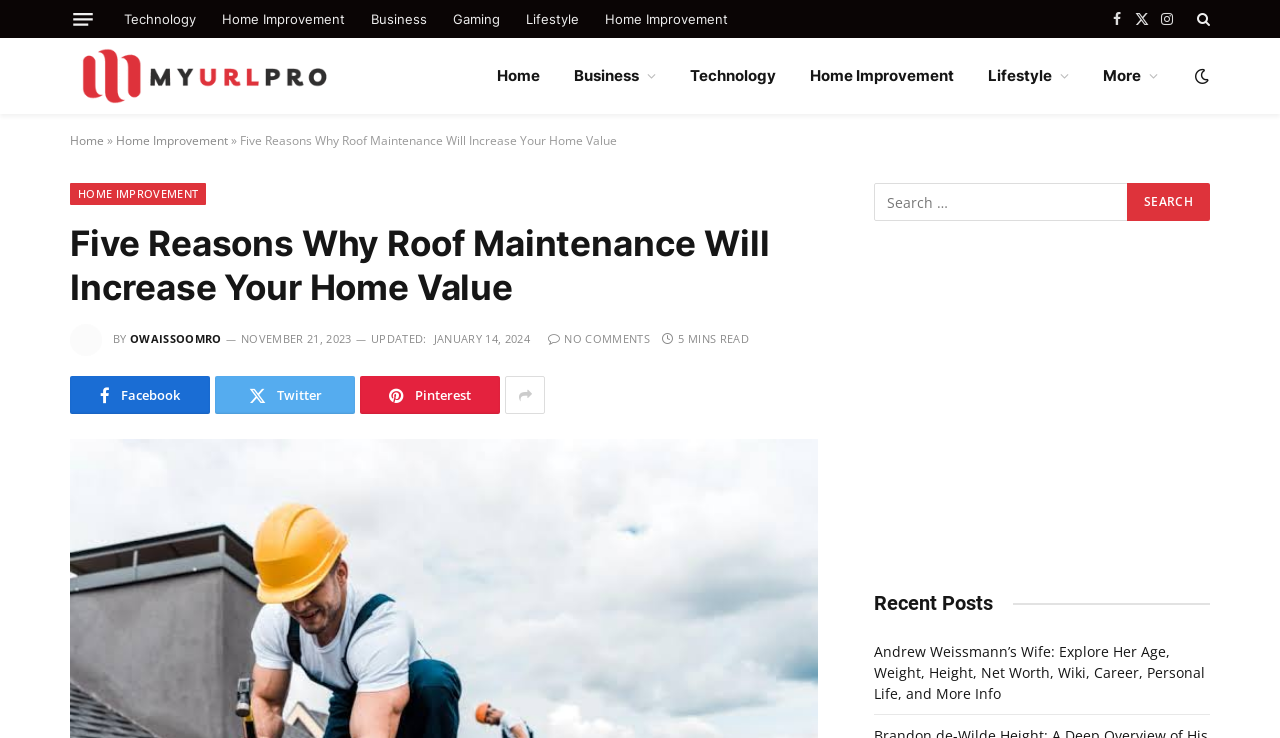Locate the bounding box coordinates of the area that needs to be clicked to fulfill the following instruction: "Visit the Facebook page". The coordinates should be in the format of four float numbers between 0 and 1, namely [left, top, right, bottom].

[0.864, 0.0, 0.882, 0.051]